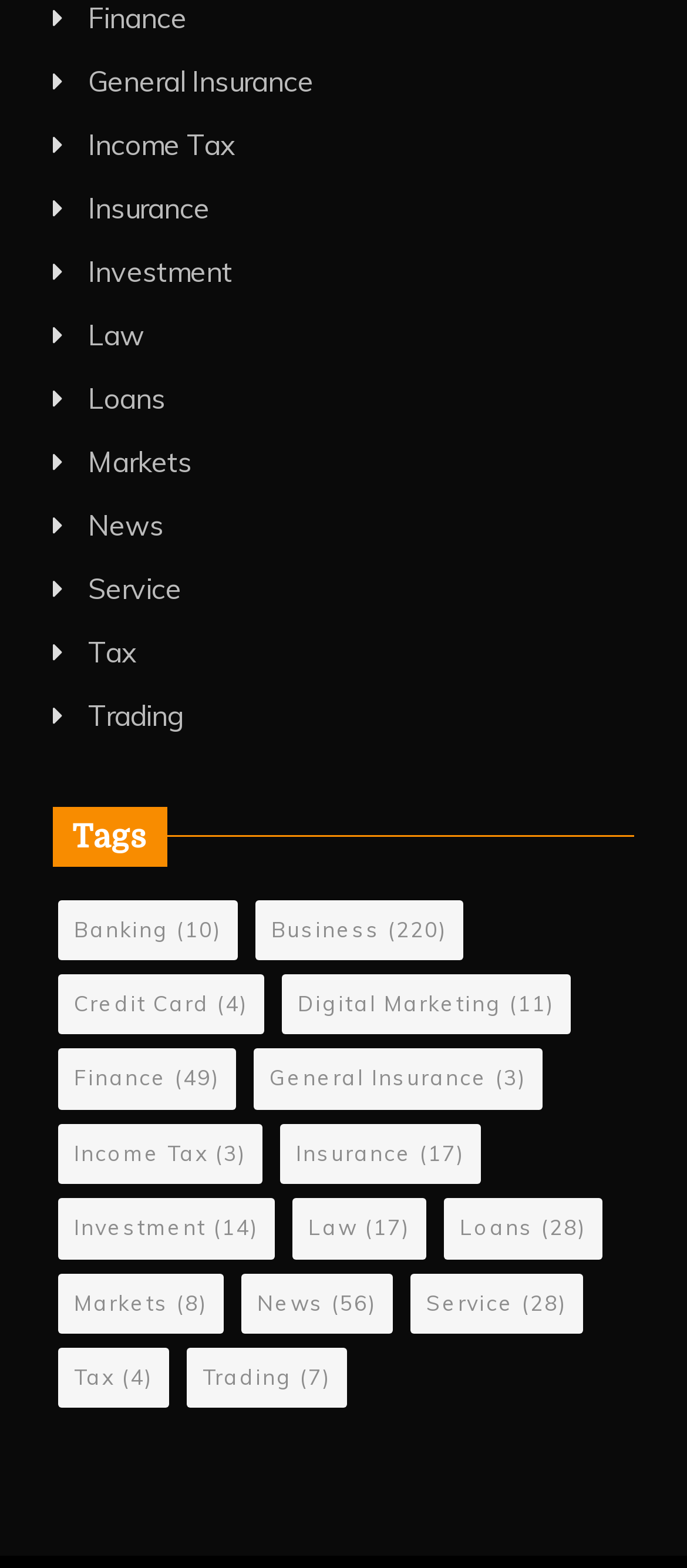Select the bounding box coordinates of the element I need to click to carry out the following instruction: "View Banking tags".

[0.085, 0.574, 0.346, 0.612]